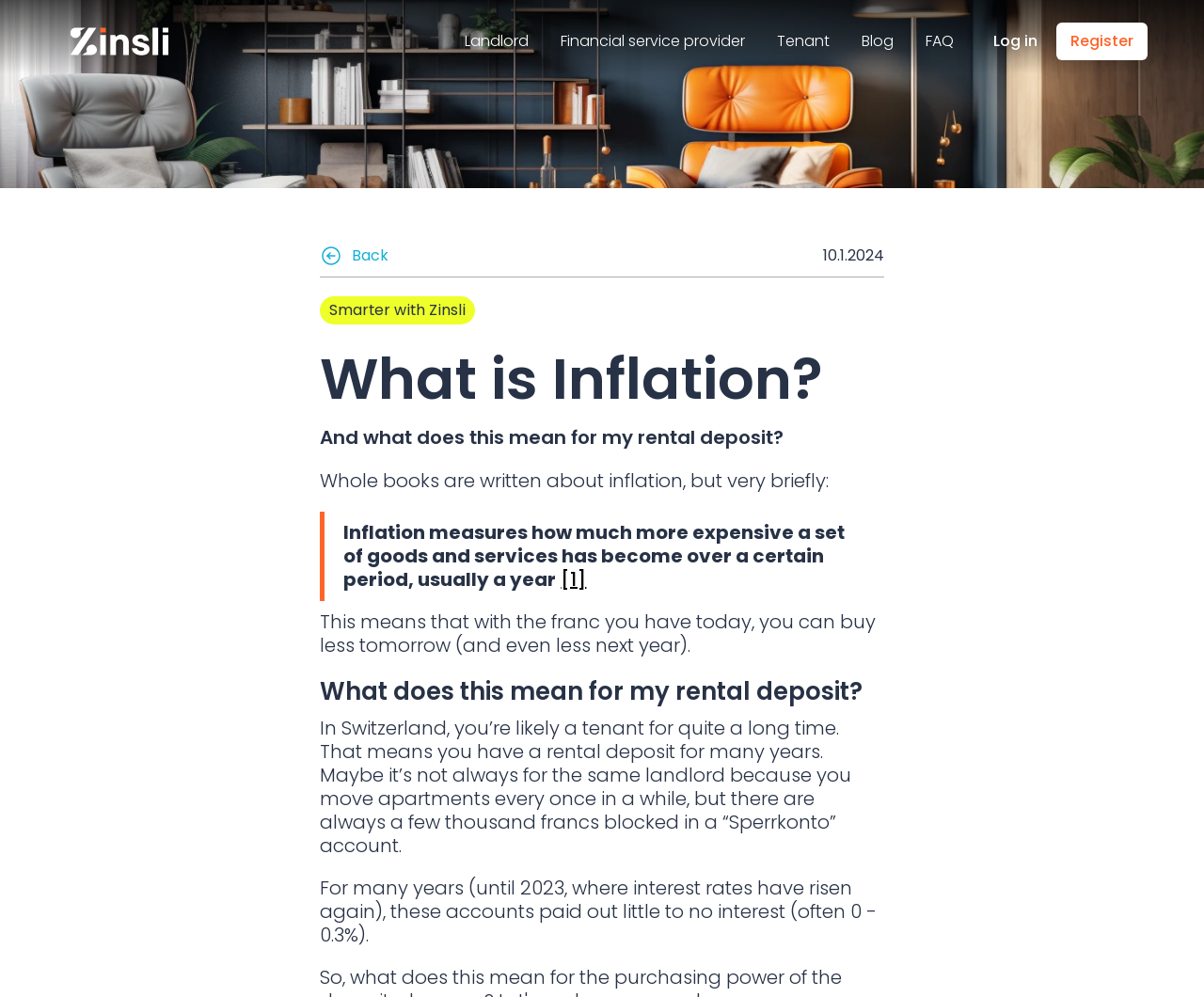What is the relationship between inflation and rental deposits?
Look at the image and provide a detailed response to the question.

The webpage explains that inflation affects rental deposits, as the purchasing power of the deposited amount decreases over time, and the interest rates on 'Sperrkonto' accounts are often low.